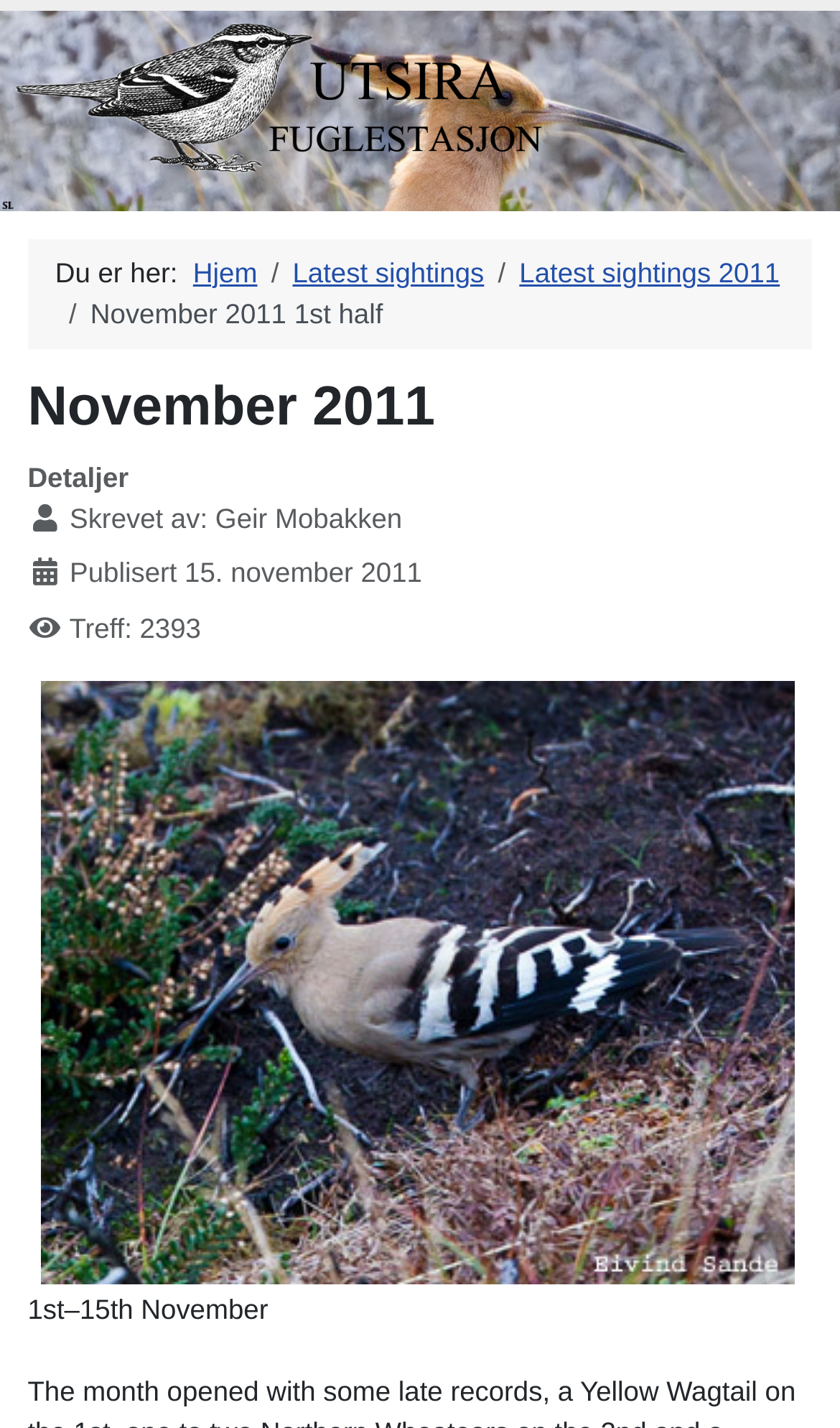Please answer the following question using a single word or phrase: 
What is the number of sightings?

2393